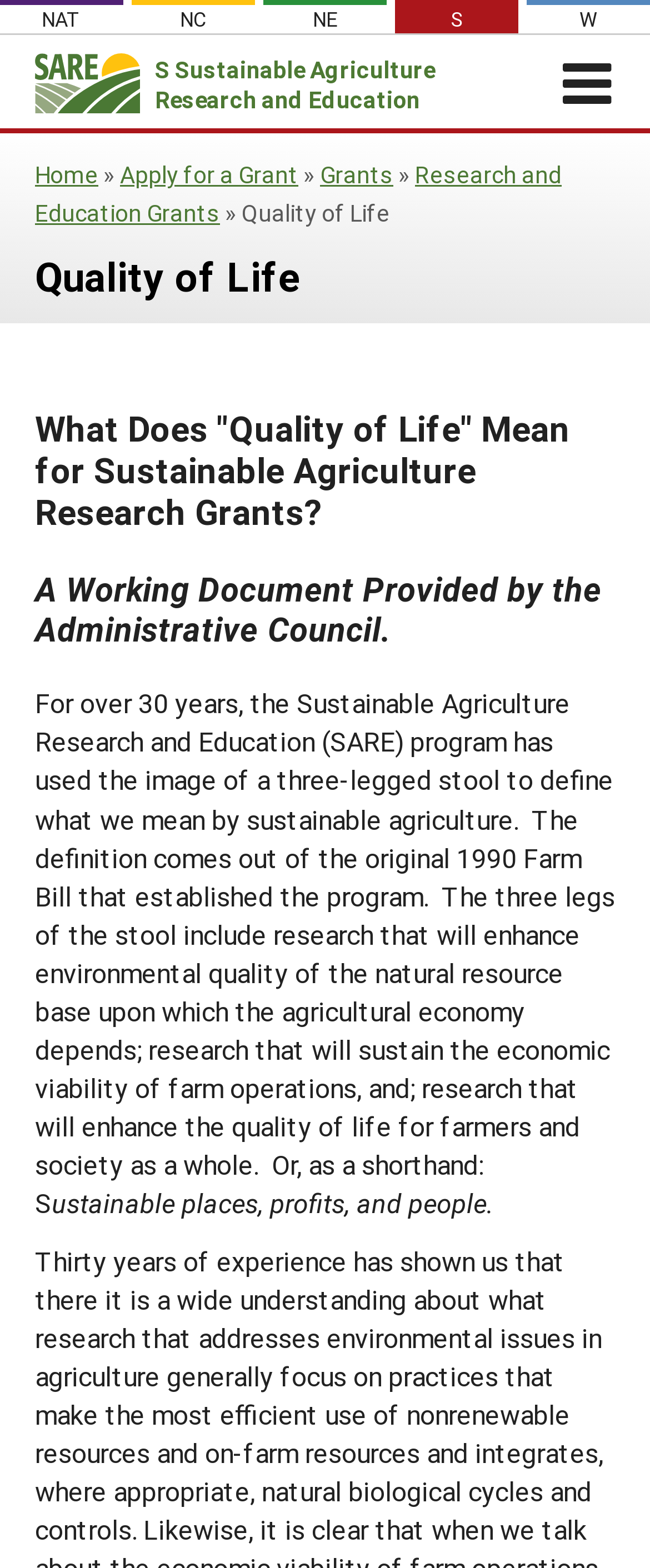Identify the bounding box of the HTML element described as: "On Farm Energy".

[0.108, 0.409, 1.0, 0.44]